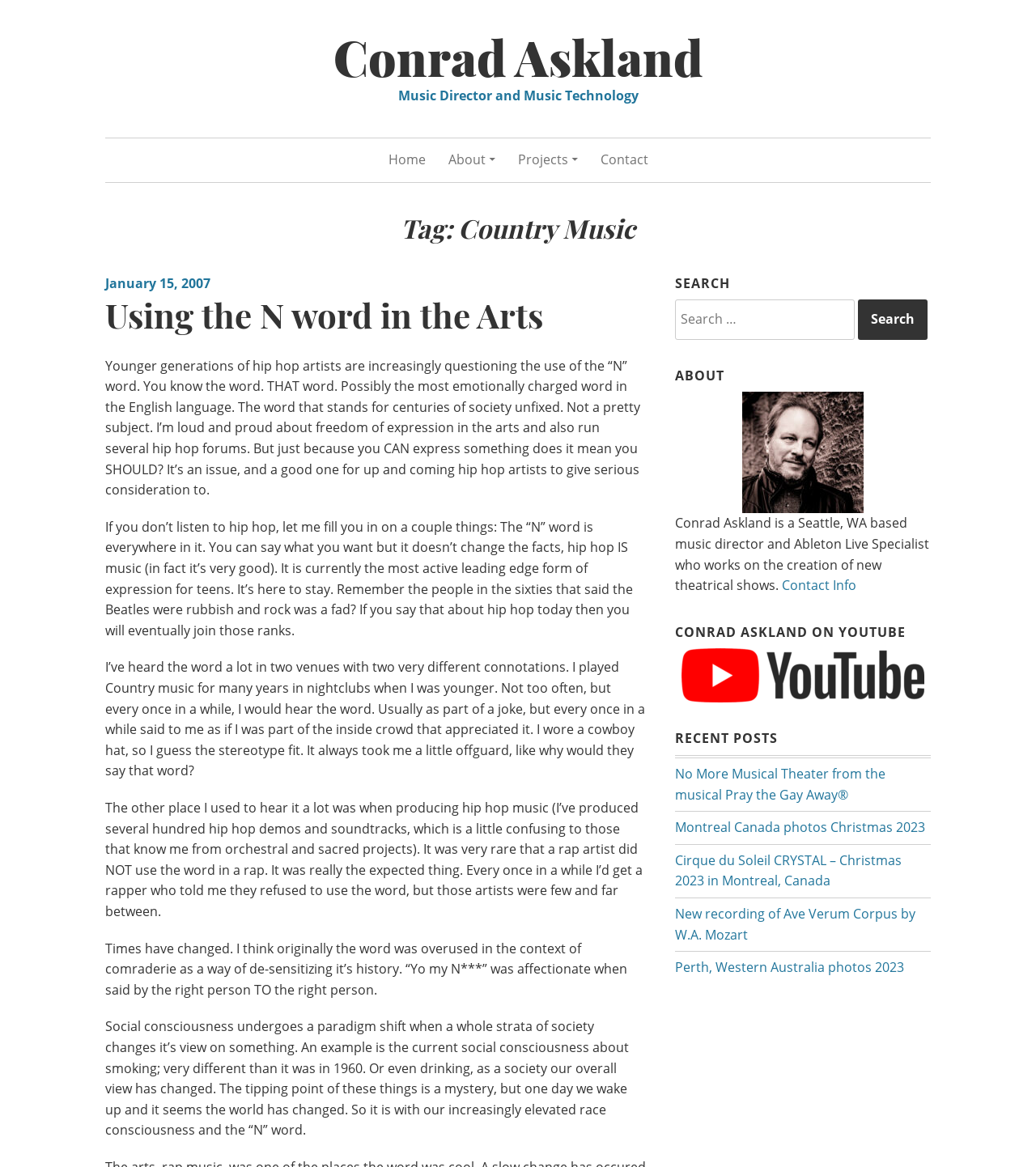What is Conrad Askland's connection to YouTube?
Refer to the screenshot and answer in one word or phrase.

He has a YouTube channel